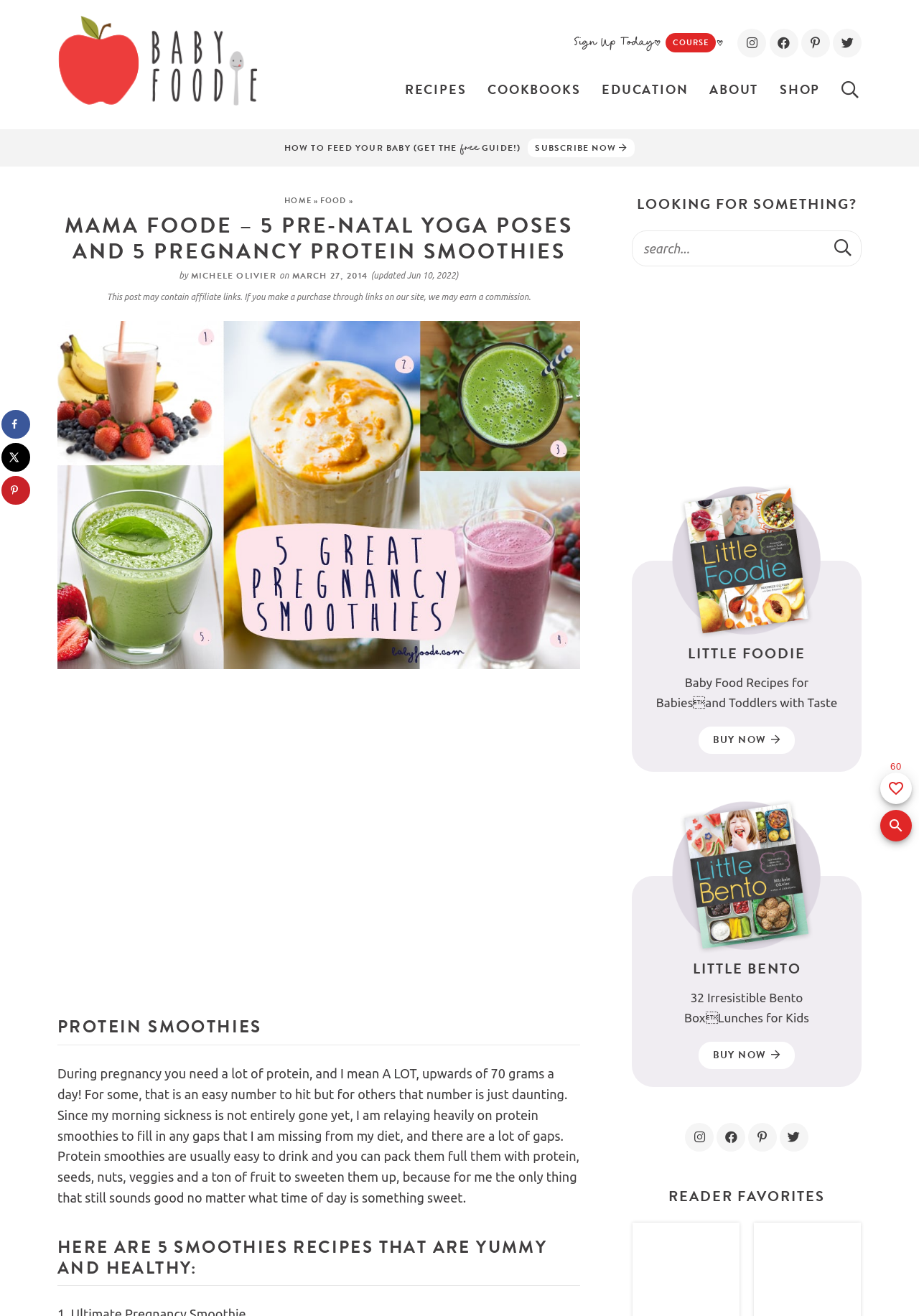Refer to the screenshot and answer the following question in detail:
How many search boxes are on the webpage?

I counted the number of search boxes on the webpage, which are the search box at the top and the search box in the search panel, so there are 2 search boxes.